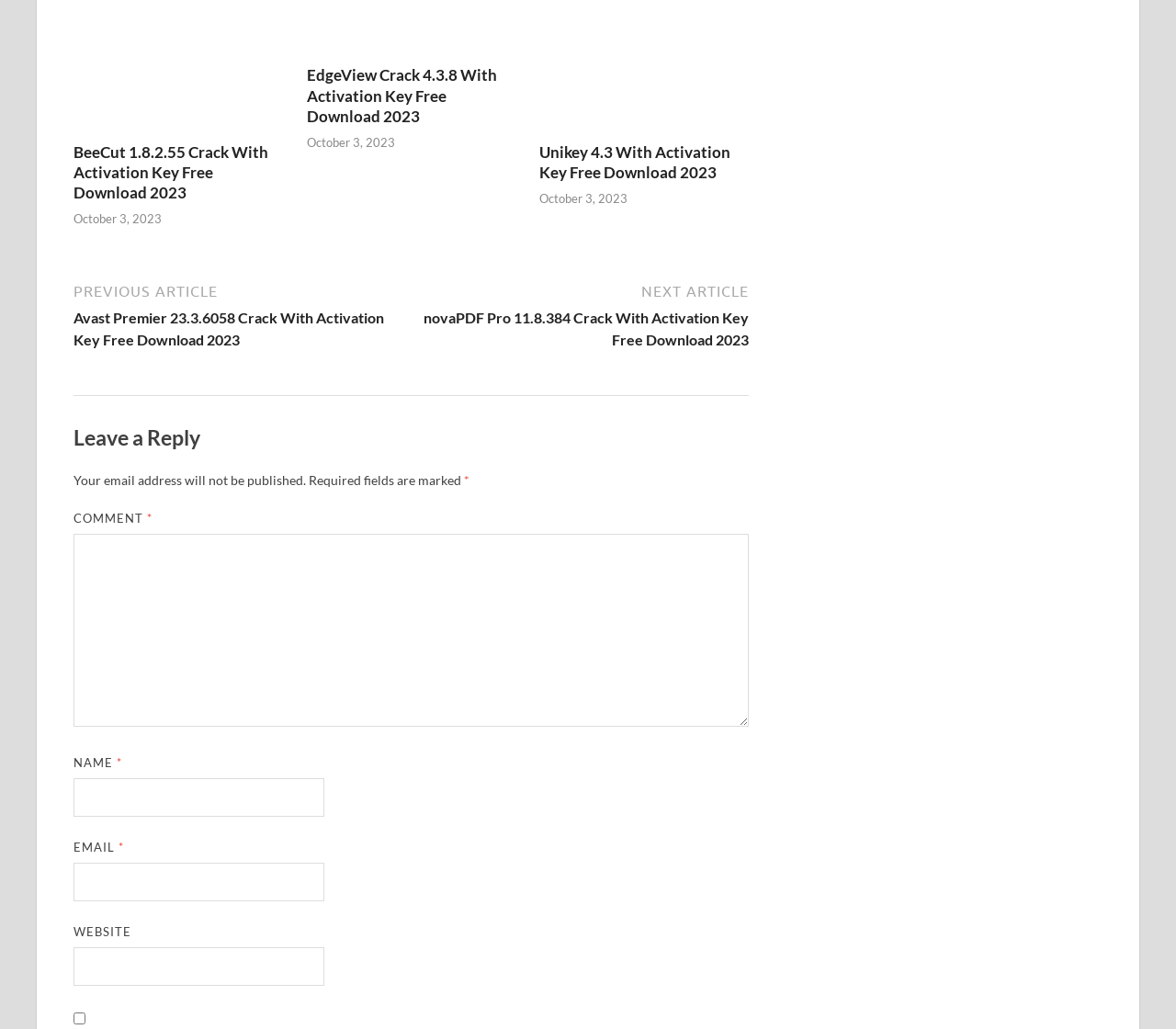Provide the bounding box coordinates of the HTML element described by the text: "parent_node: NAME * name="author"". The coordinates should be in the format [left, top, right, bottom] with values between 0 and 1.

[0.062, 0.756, 0.276, 0.794]